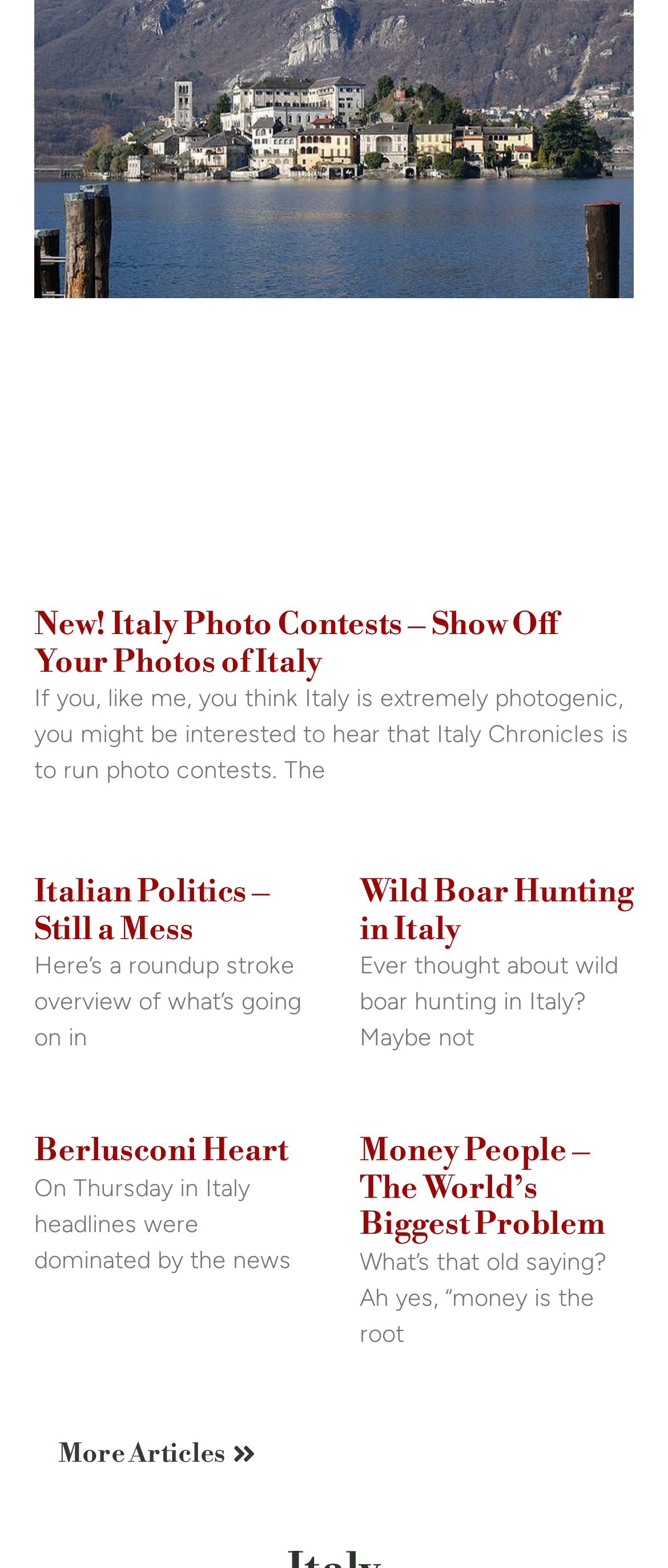Are the articles divided into two columns?
Based on the screenshot, provide your answer in one word or phrase.

Yes